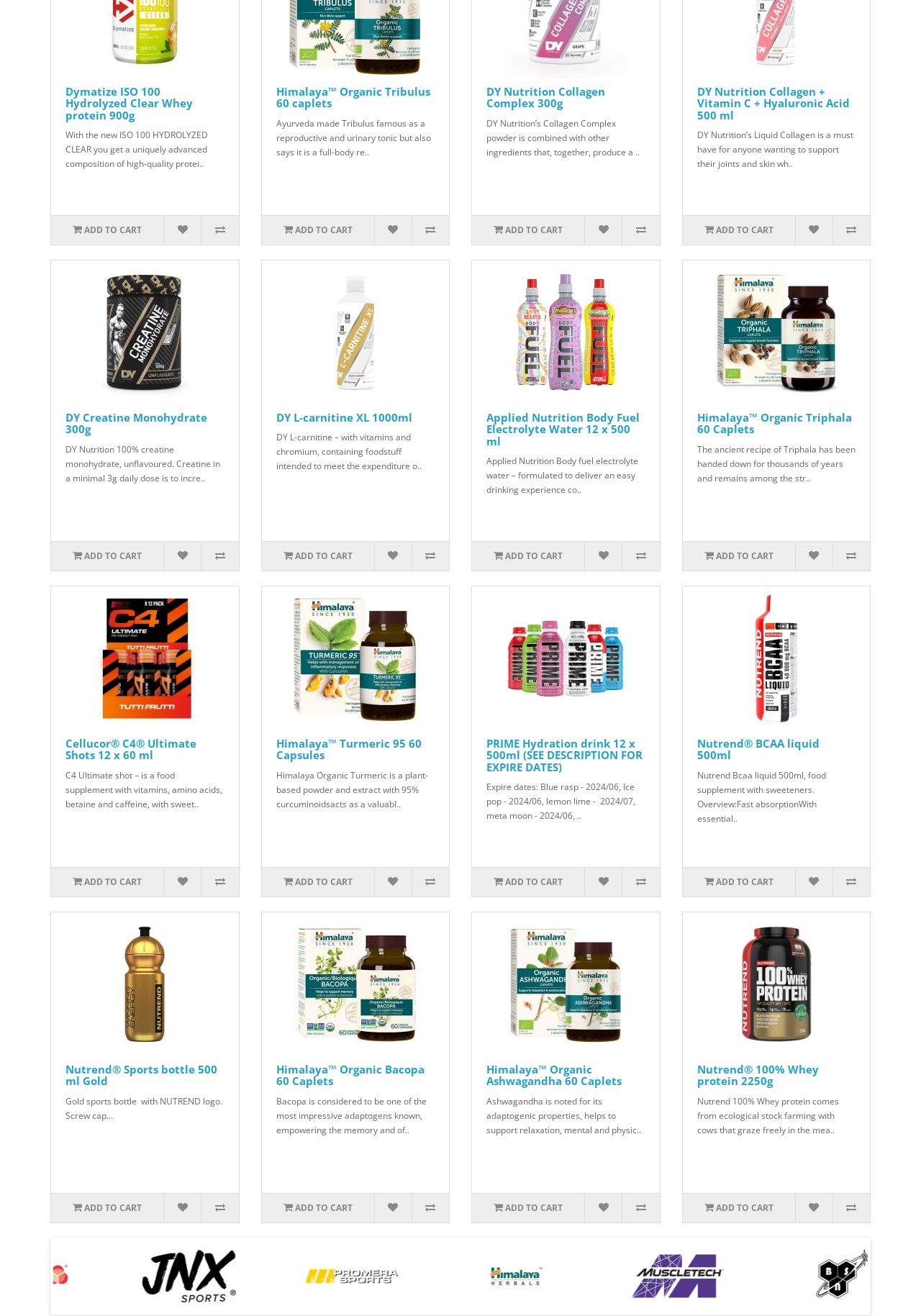Could you highlight the region that needs to be clicked to execute the instruction: "View details of Applied Nutrition Body Fuel Electrolyte Water 12 x 500 ml"?

[0.528, 0.311, 0.695, 0.34]